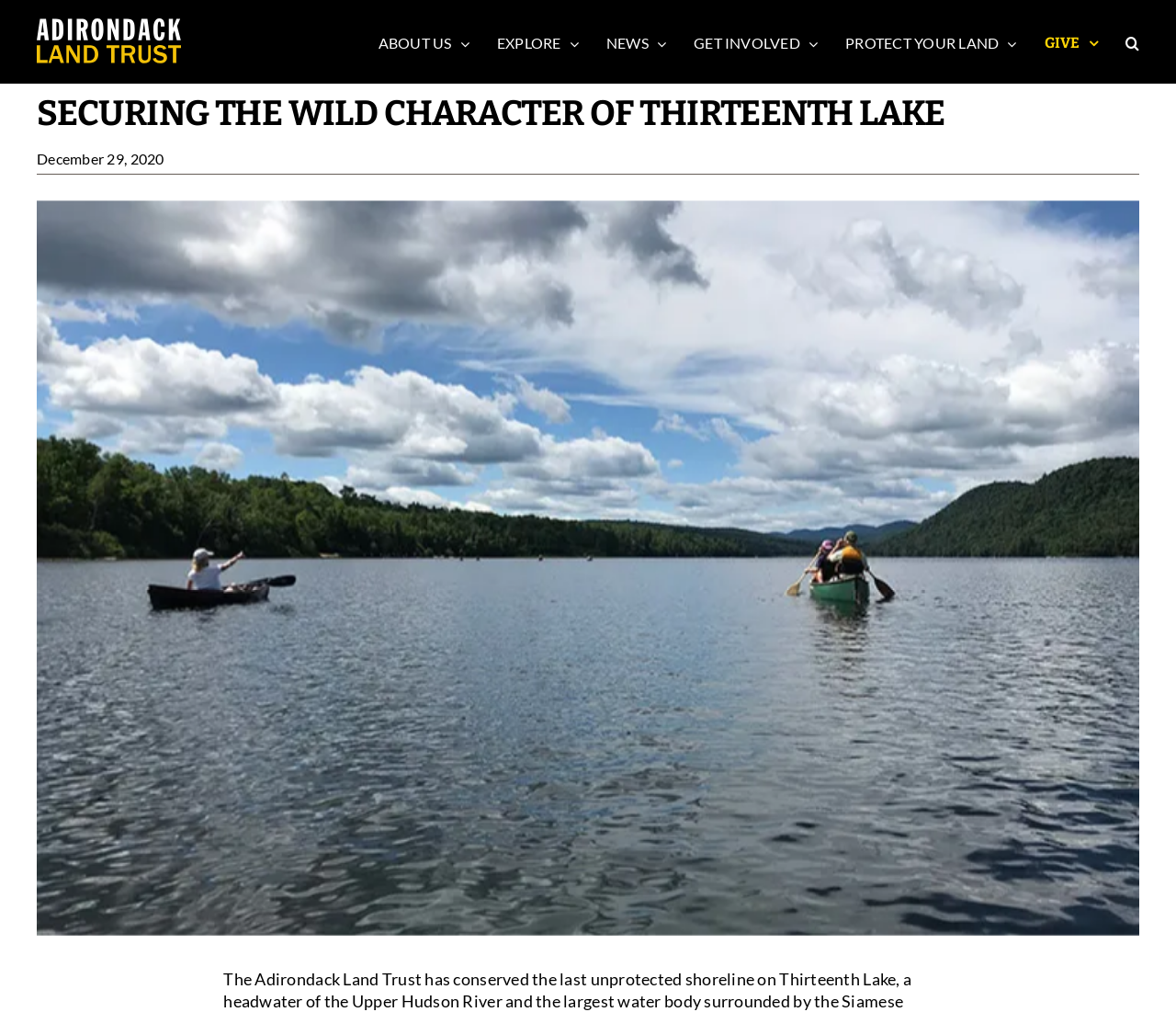Identify the bounding box coordinates of the section that should be clicked to achieve the task described: "Click the Search button".

[0.957, 0.0, 0.969, 0.083]